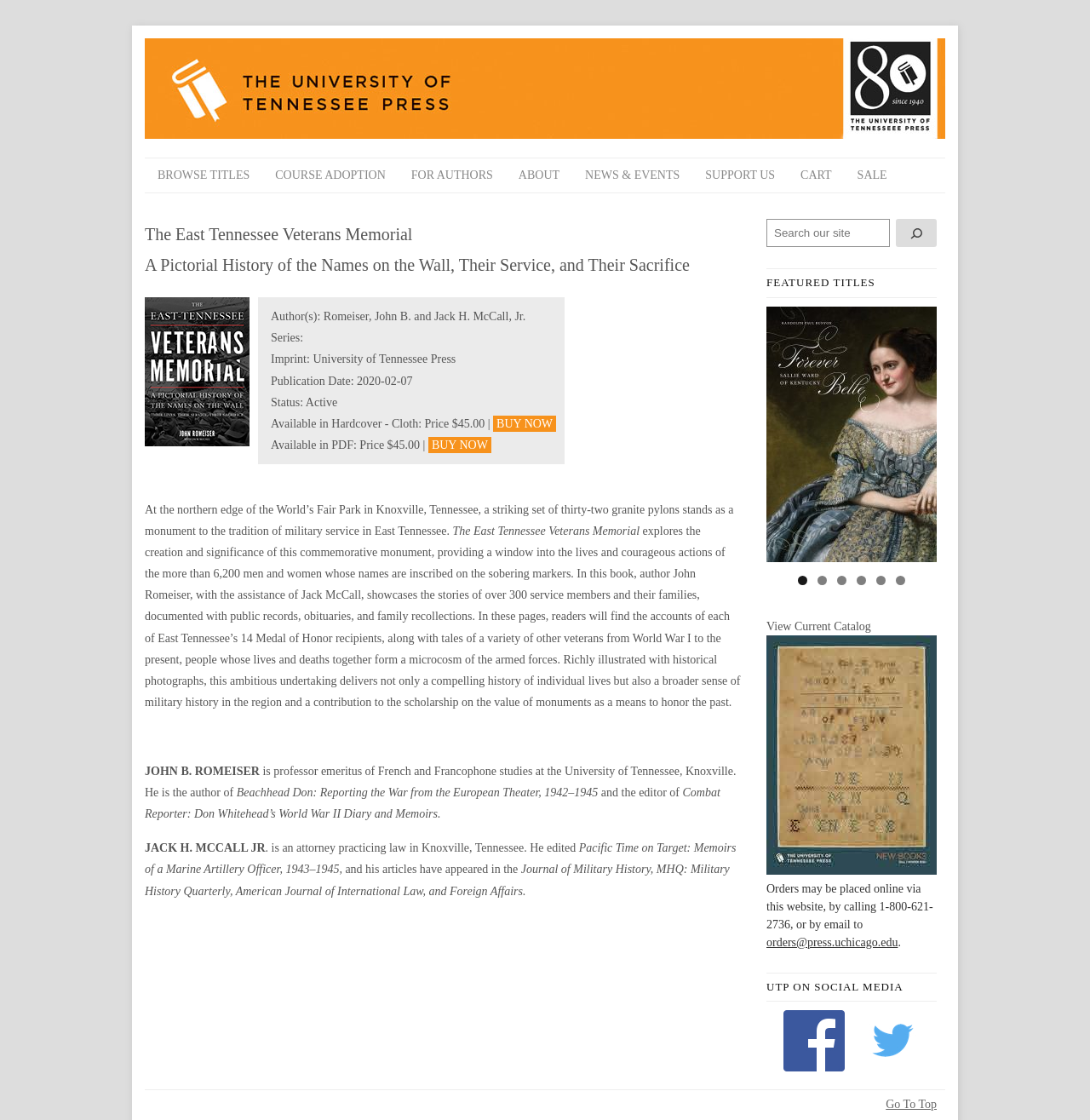Identify the bounding box coordinates for the UI element described as: "SSL Certificate". The coordinates should be provided as four floats between 0 and 1: [left, top, right, bottom].

None